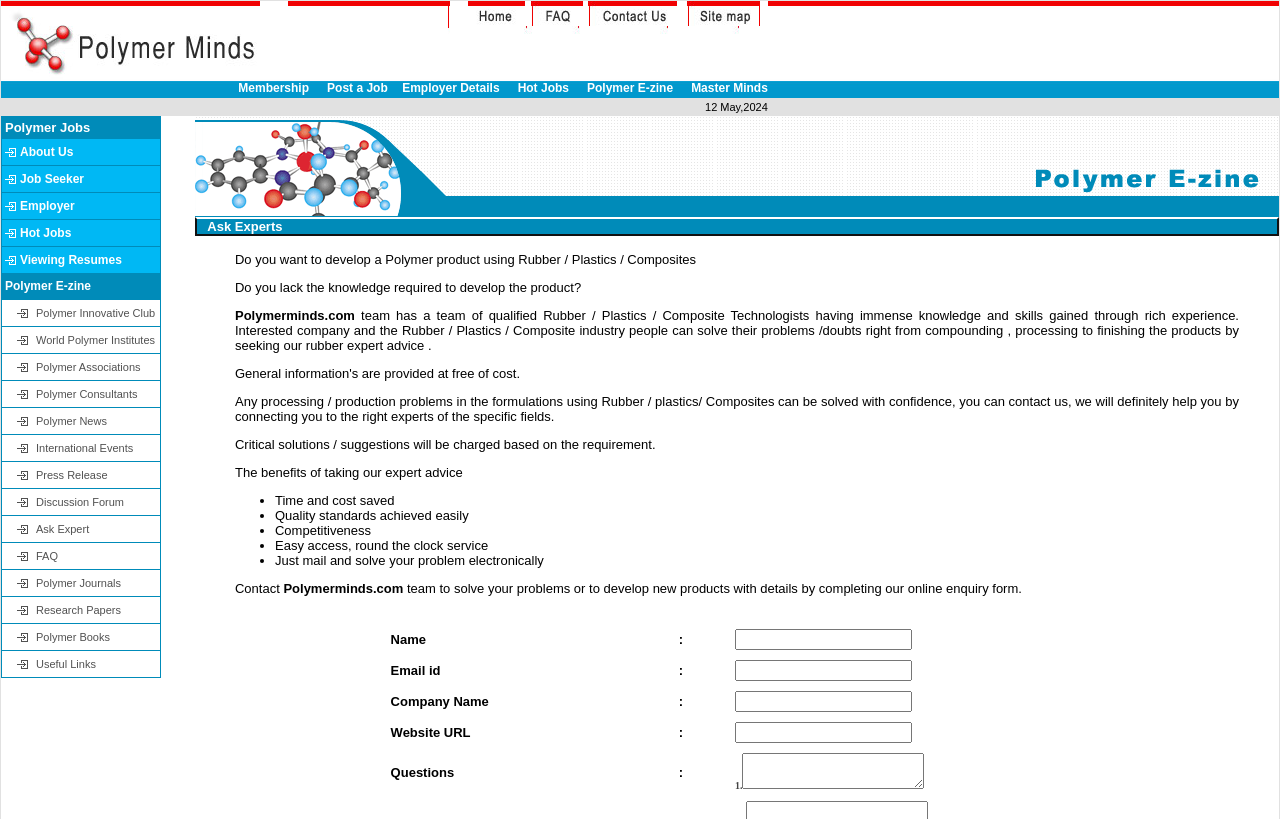Provide the bounding box coordinates for the area that should be clicked to complete the instruction: "Click the link to view Employer Details".

[0.314, 0.099, 0.39, 0.116]